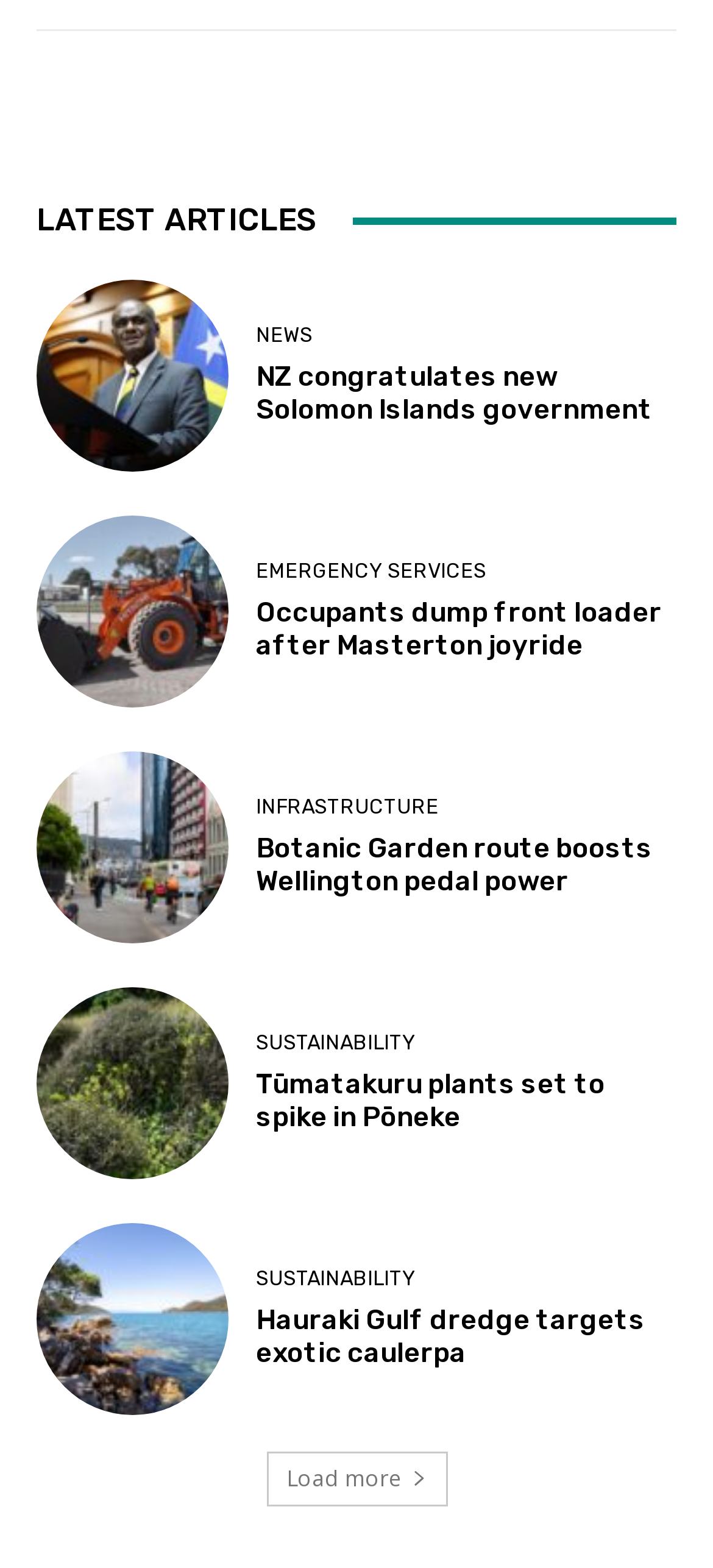Highlight the bounding box coordinates of the element that should be clicked to carry out the following instruction: "View emergency services news". The coordinates must be given as four float numbers ranging from 0 to 1, i.e., [left, top, right, bottom].

[0.359, 0.358, 0.682, 0.371]